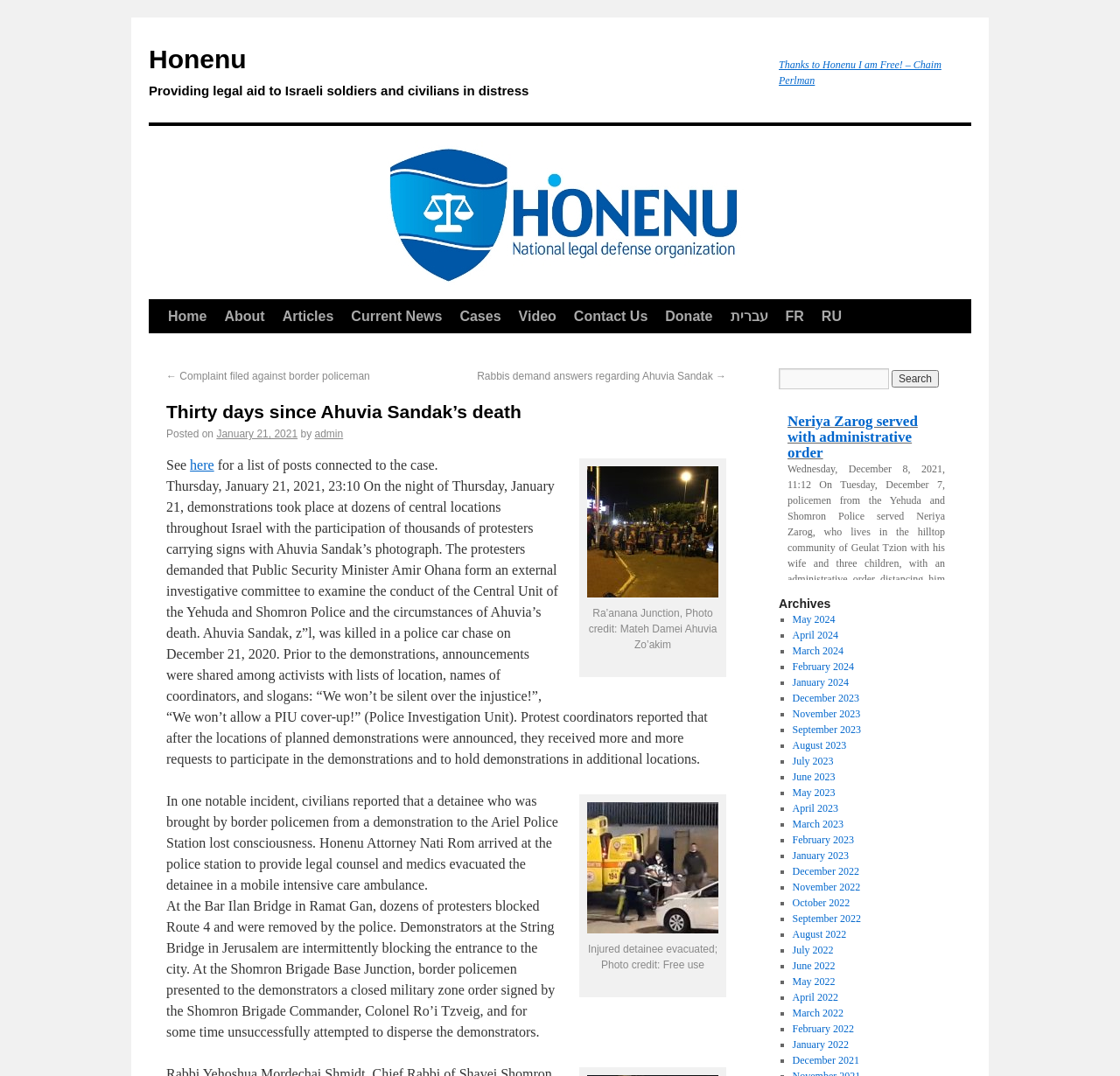Given the description of a UI element: "October 2022", identify the bounding box coordinates of the matching element in the webpage screenshot.

[0.707, 0.833, 0.759, 0.845]